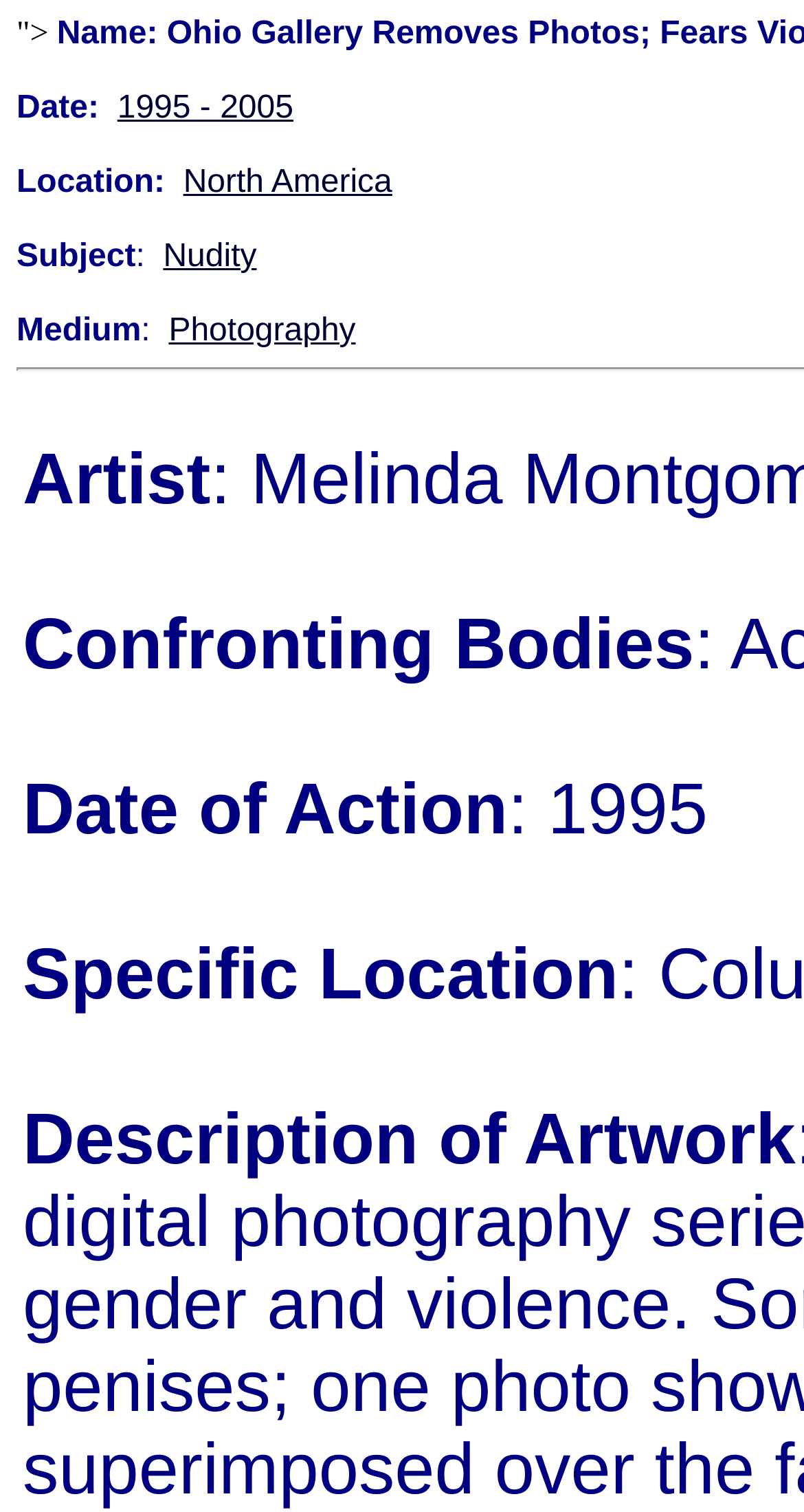Provide an in-depth caption for the webpage.

The webpage appears to be an article or a database entry about a specific event or artwork. At the top, there is a title "Ohio Gallery Removes Photos; Fears Violating Obscenity Laws" by Melinda Montgomery. Below the title, there are several sections of information, each with a label and a corresponding value. 

On the left side, there are four sections: "Date:", "Location:", "Subject:", and "Medium:". Each section has a label followed by a colon and a value, which is a link in this case. The values are "1995 - 2005", "North America", "Nudity", and "Photography", respectively. 

Further down, there are more details about the artwork or event. There are four sections: "Date of Action", "Specific Location", and "Description of Artwork". The "Date of Action" section has a value of "1995". The "Specific Location" section is empty, and the "Description of Artwork" section is also empty.